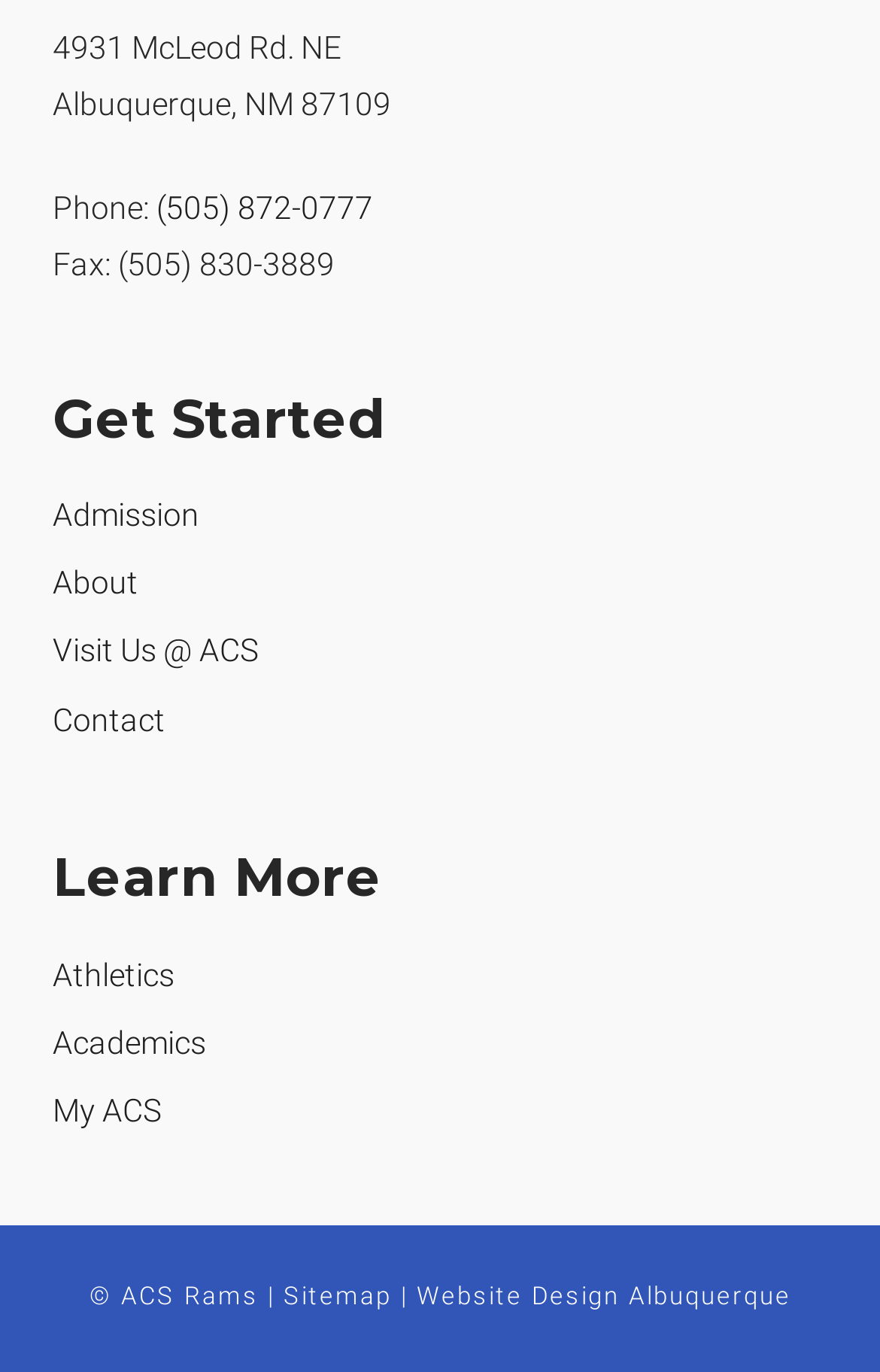Using the provided description: "Visit Us @ ACS", find the bounding box coordinates of the corresponding UI element. The output should be four float numbers between 0 and 1, in the format [left, top, right, bottom].

[0.06, 0.466, 0.293, 0.486]